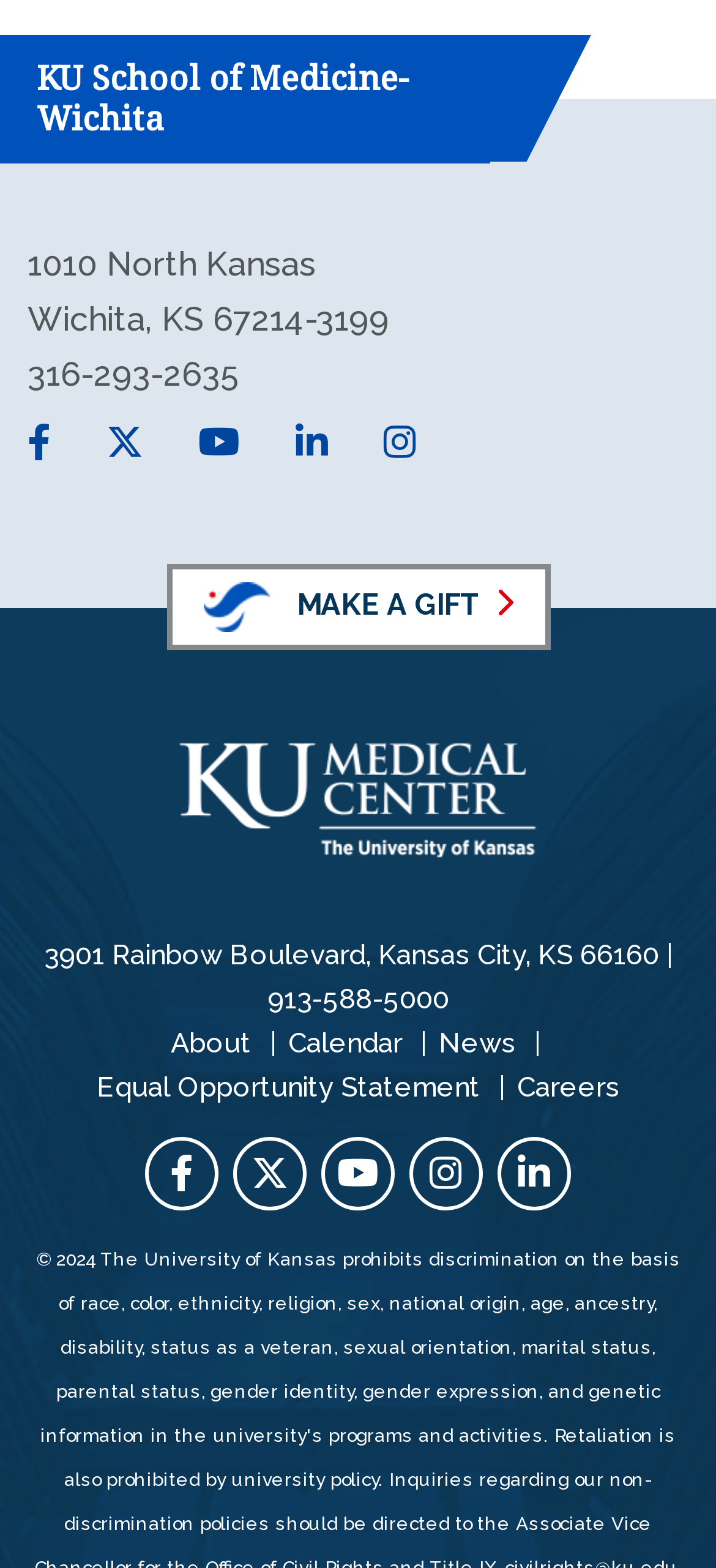Refer to the element description YouTube opens in new tab and identify the corresponding bounding box in the screenshot. Format the coordinates as (top-left x, top-left y, bottom-right x, bottom-right y) with values in the range of 0 to 1.

[0.449, 0.726, 0.551, 0.772]